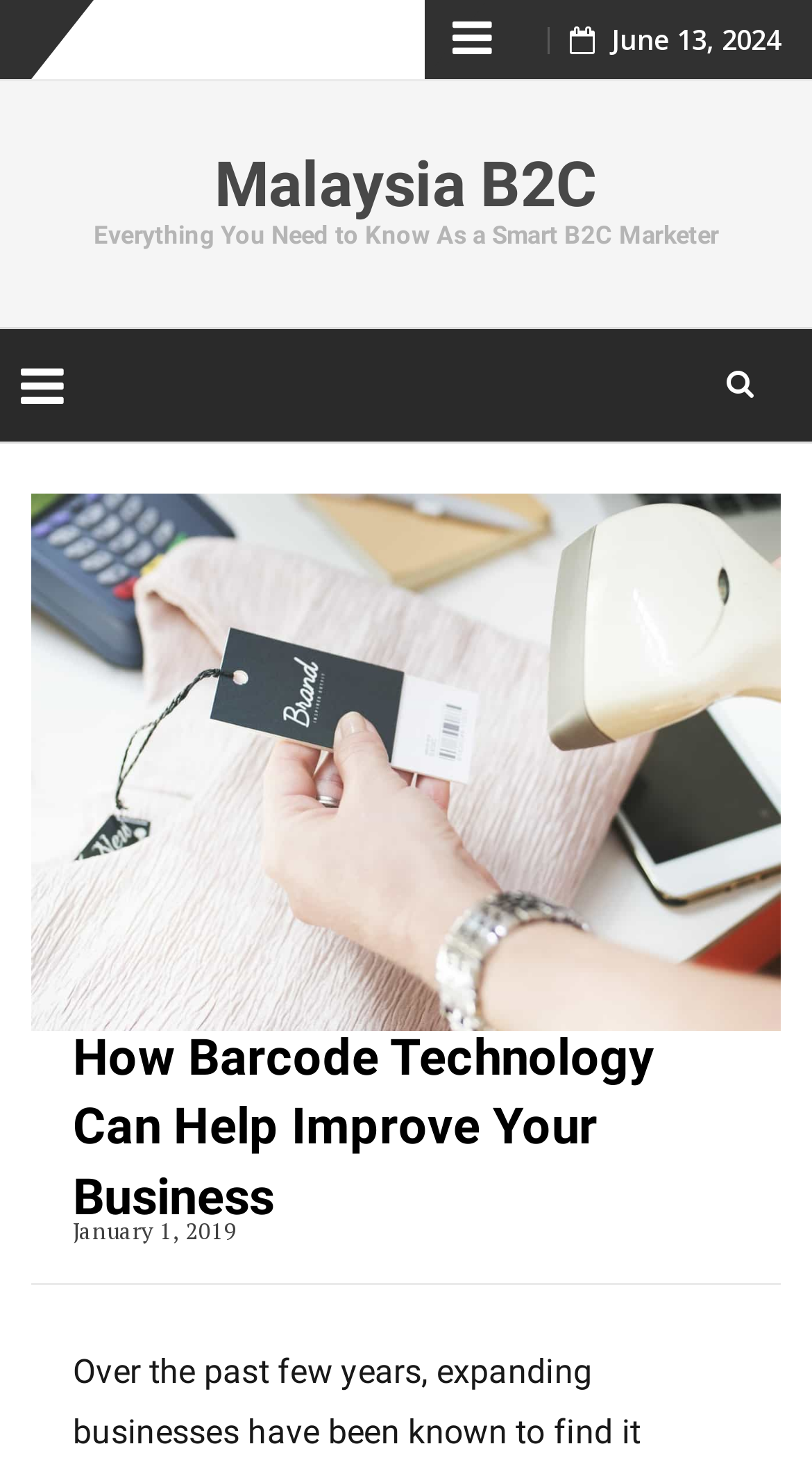What is the image displayed on the webpage?
Based on the image, provide your answer in one word or phrase.

Barcode Scanner